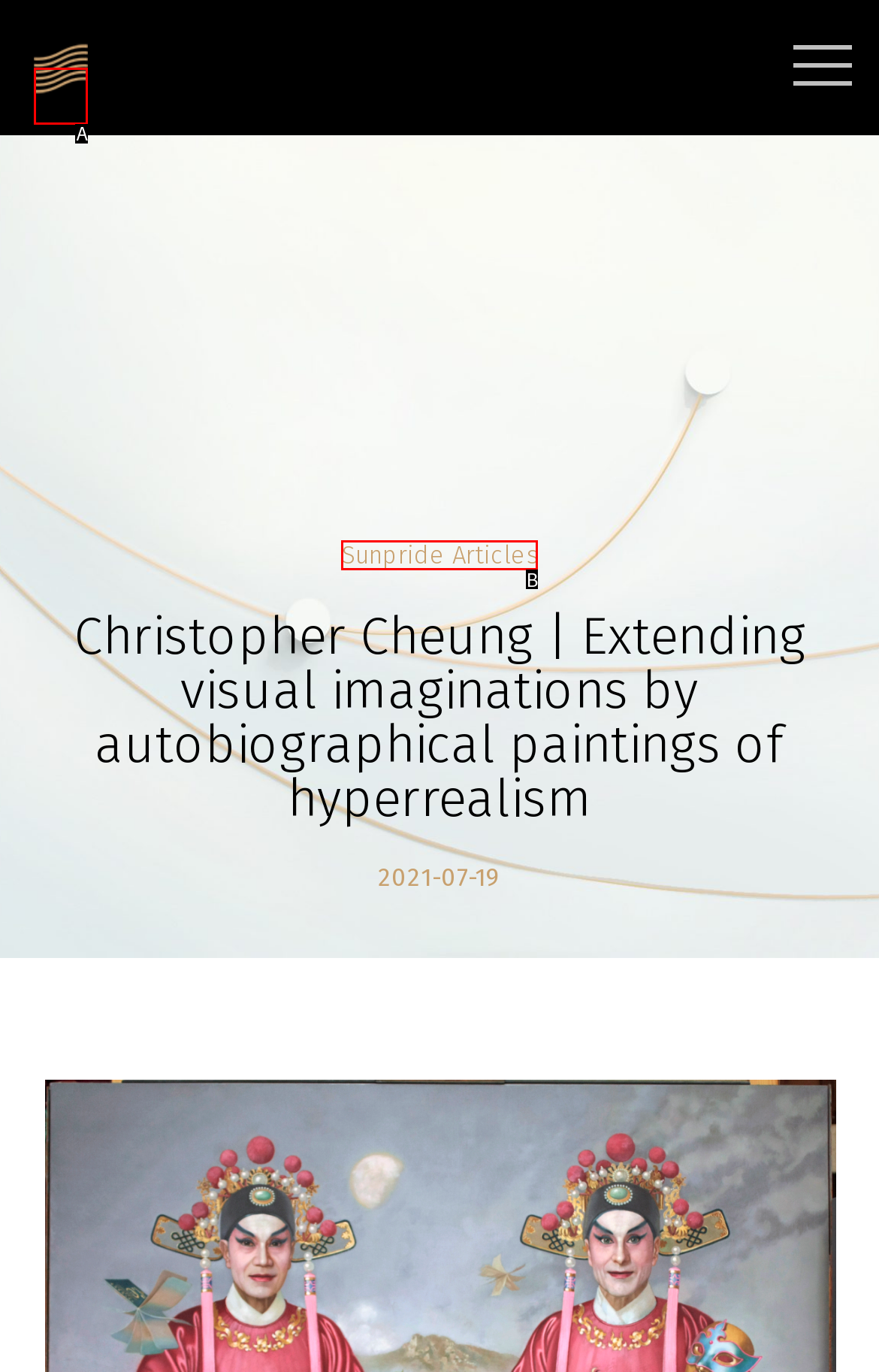Please identify the UI element that matches the description: alt="SUNPRIDE FOUNDATION | 驕陽基金會"
Respond with the letter of the correct option.

A